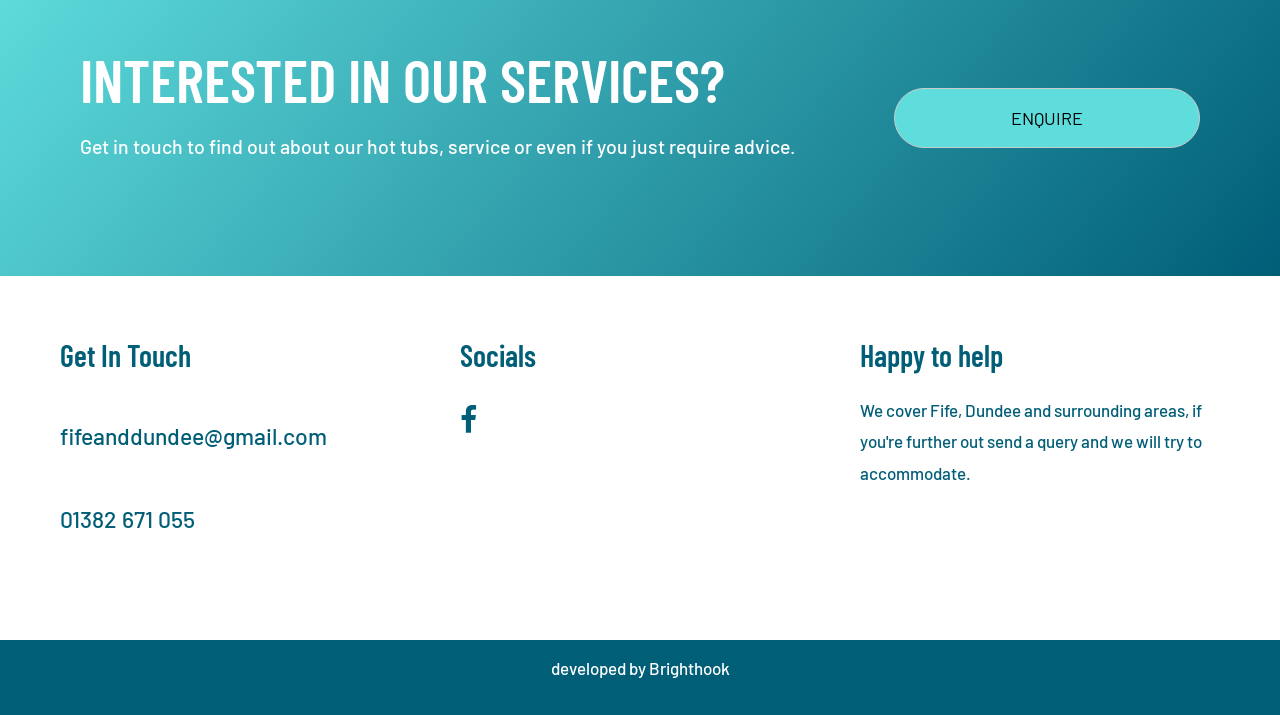What is the phone number to contact for services?
Could you give a comprehensive explanation in response to this question?

The phone number can be found in the 'Get In Touch' section, which is located in the lower half of the webpage. It is a link element with the text '01382 671 055'.